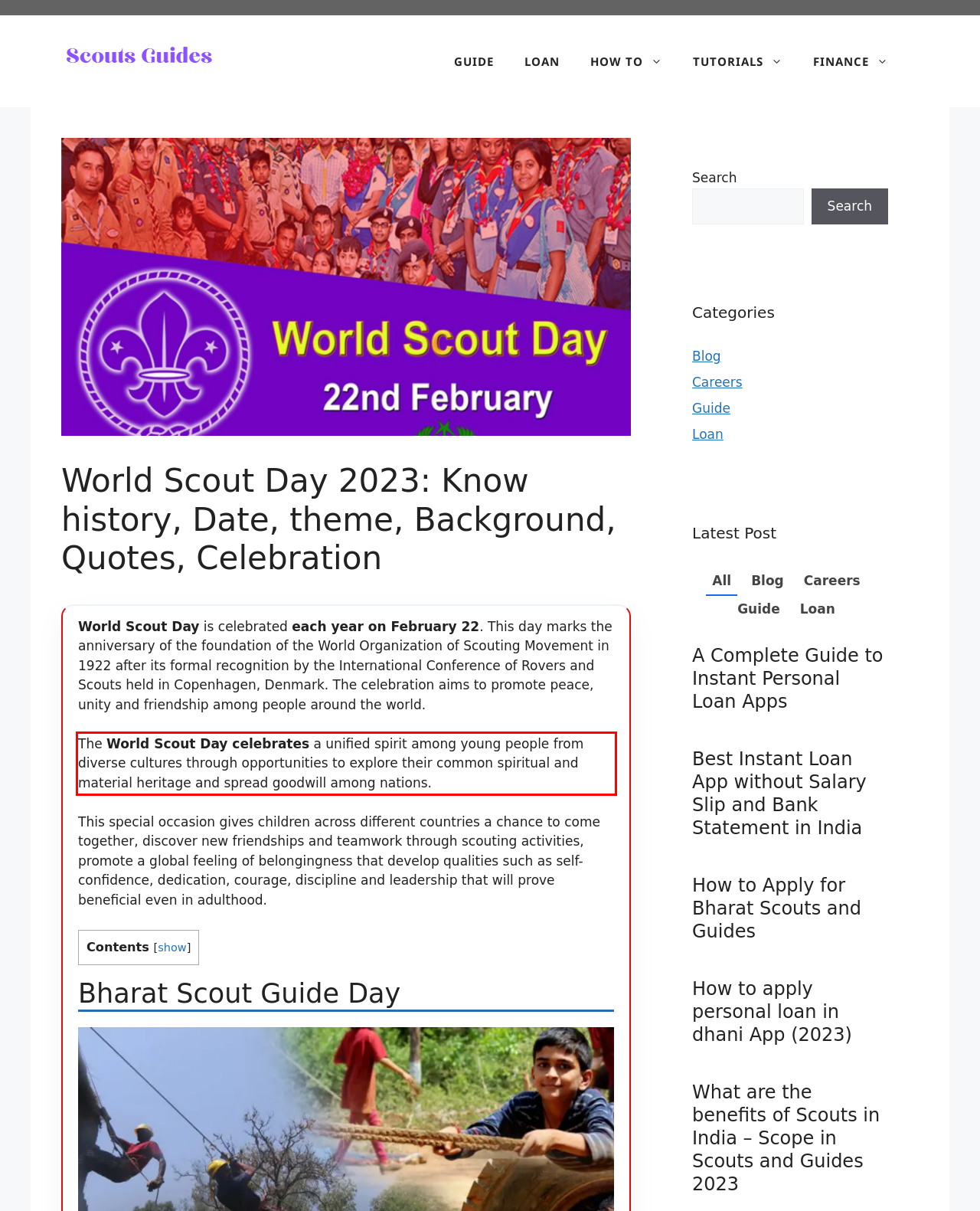Locate the red bounding box in the provided webpage screenshot and use OCR to determine the text content inside it.

The World Scout Day celebrates a unified spirit among young people from diverse cultures through opportunities to explore their common spiritual and material heritage and spread goodwill among nations.